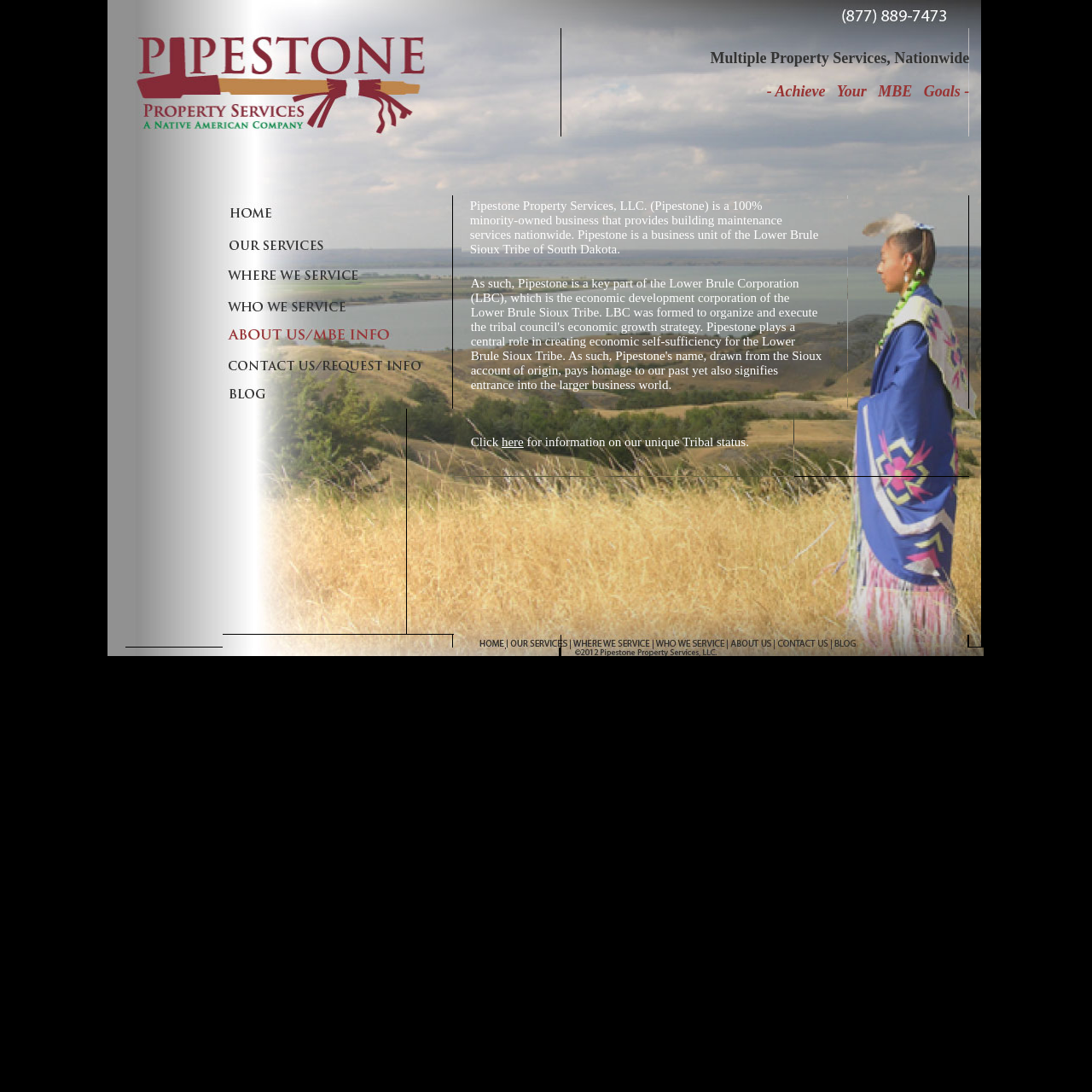Respond with a single word or phrase:
What is the unique status of Pipestone?

Tribal status